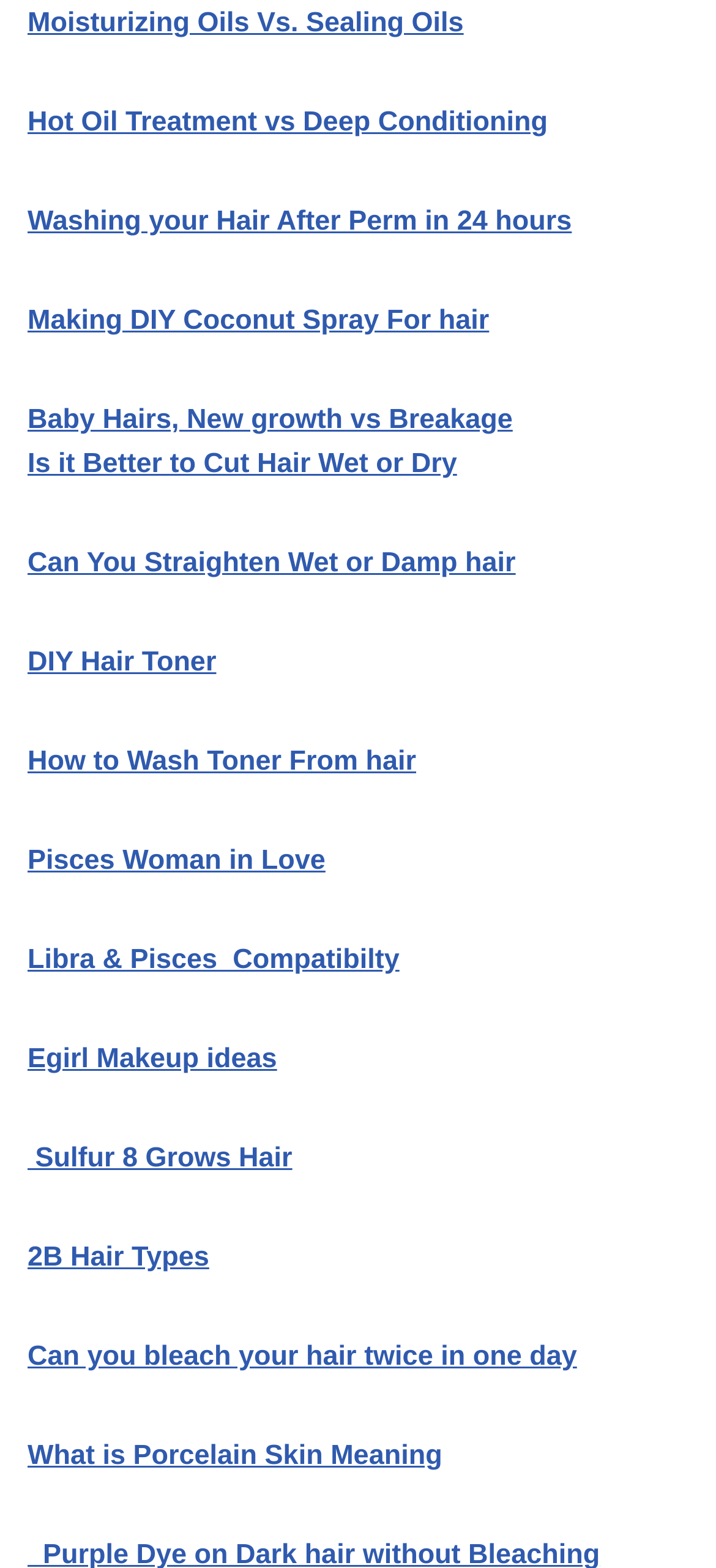Determine the bounding box coordinates of the section to be clicked to follow the instruction: "Explore 'Making DIY Coconut Spray For hair'". The coordinates should be given as four float numbers between 0 and 1, formatted as [left, top, right, bottom].

[0.038, 0.195, 0.683, 0.215]